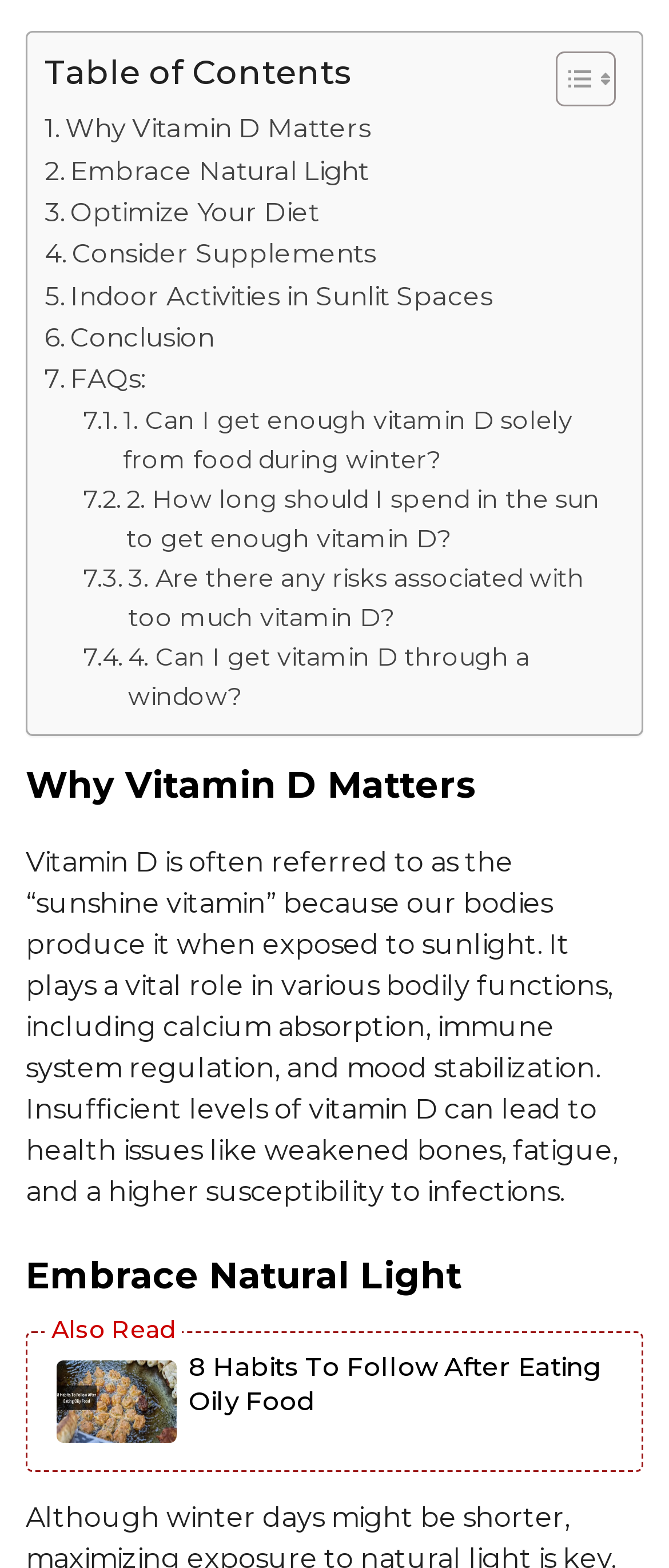Find the bounding box coordinates for the area you need to click to carry out the instruction: "Read 'Why Vitamin D Matters'". The coordinates should be four float numbers between 0 and 1, indicated as [left, top, right, bottom].

[0.038, 0.487, 0.962, 0.515]